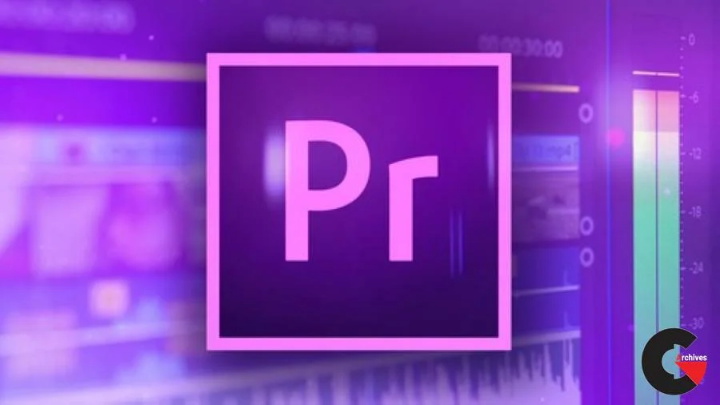Describe every significant element in the image thoroughly.

The image showcases the iconic logo of Adobe Premiere Pro, a leading software for video editing. The logo is prominently displayed in a bold pink hue against a blended purple background, highlighting its modern and creative essence. Surrounding the logo are abstract visual elements that suggest a digital editing environment, perhaps reflecting timelines, audio levels, or video tracks, contributing to its context as a tool used in video production. This visual encapsulates the course titled "Video Editing using Adobe Premiere Pro: For Beginners," designed for those looking to enhance their video editing skills with this powerful software.